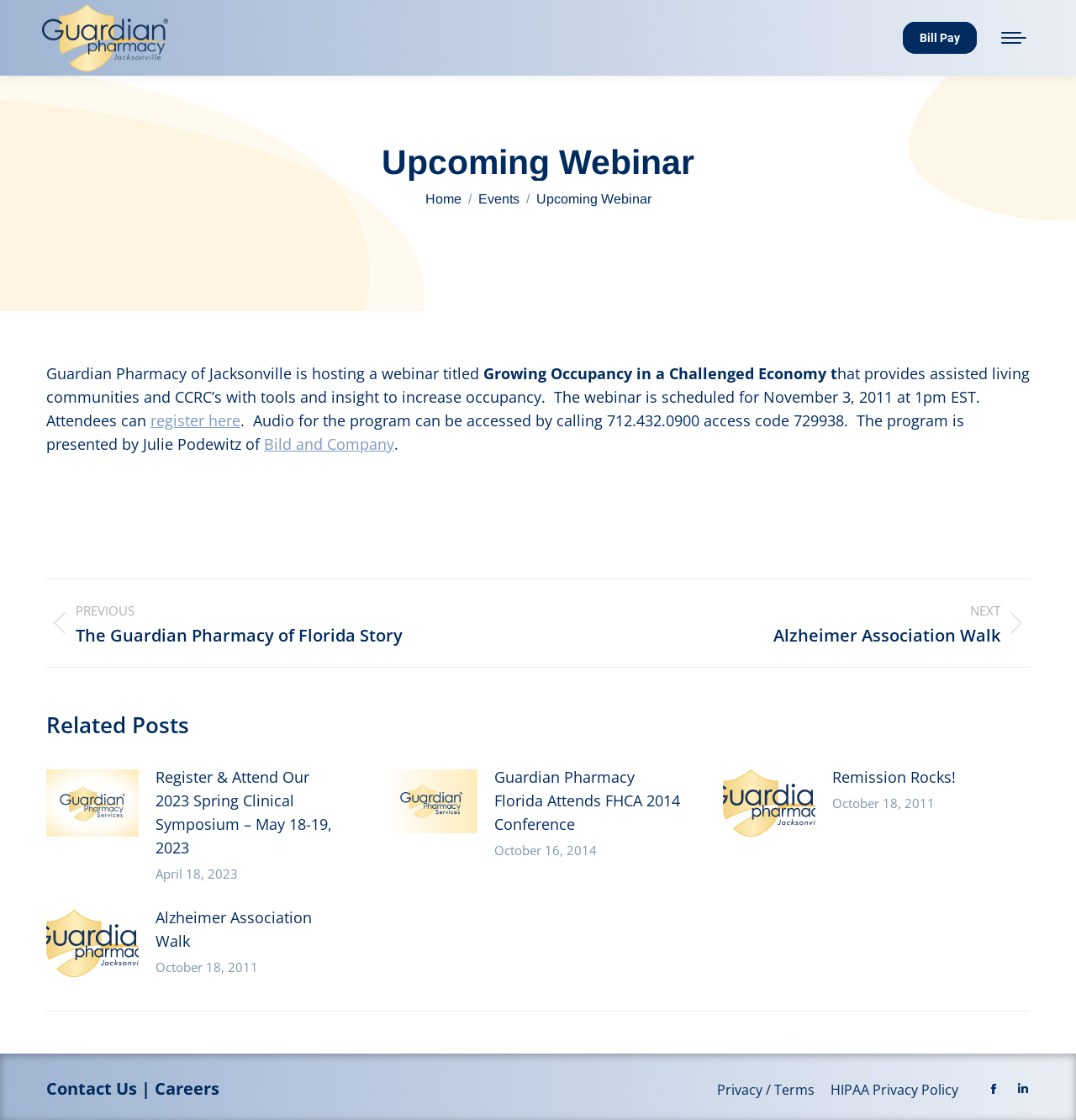Find the bounding box coordinates of the element I should click to carry out the following instruction: "Click the 'register here' link".

[0.14, 0.366, 0.223, 0.384]